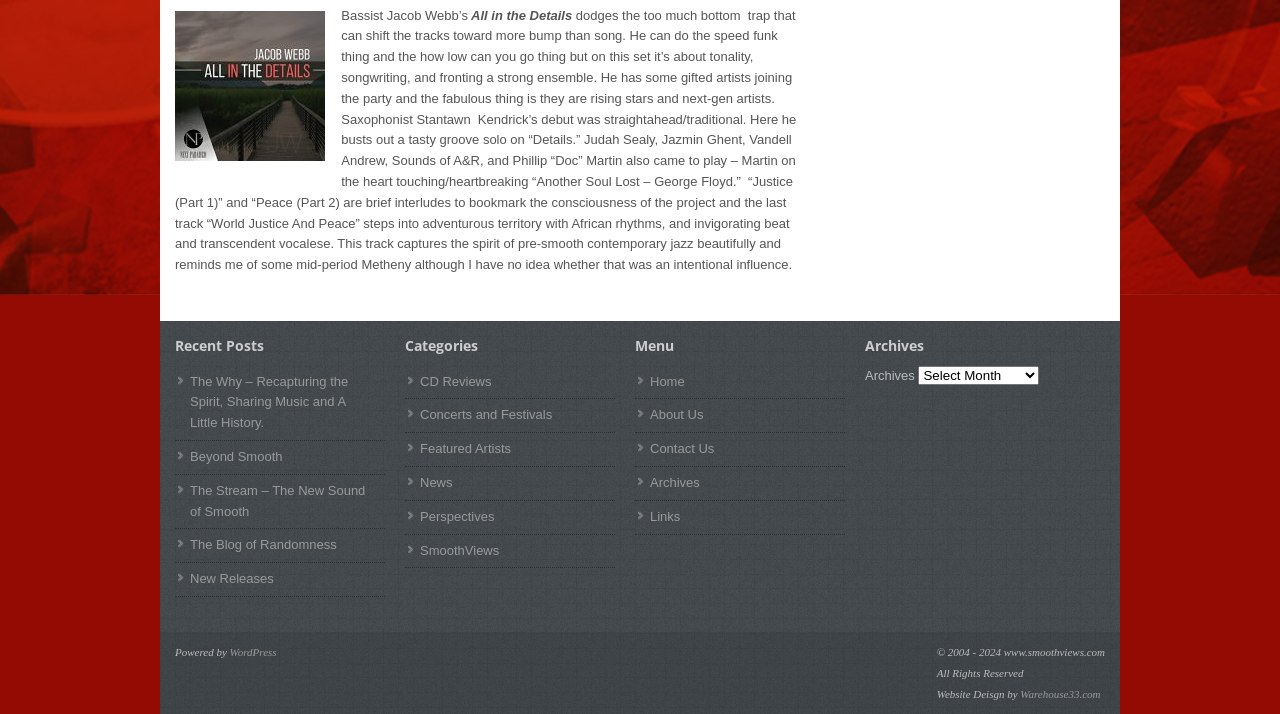What is the name of the bassist mentioned?
Examine the image and give a concise answer in one word or a short phrase.

Jacob Webb